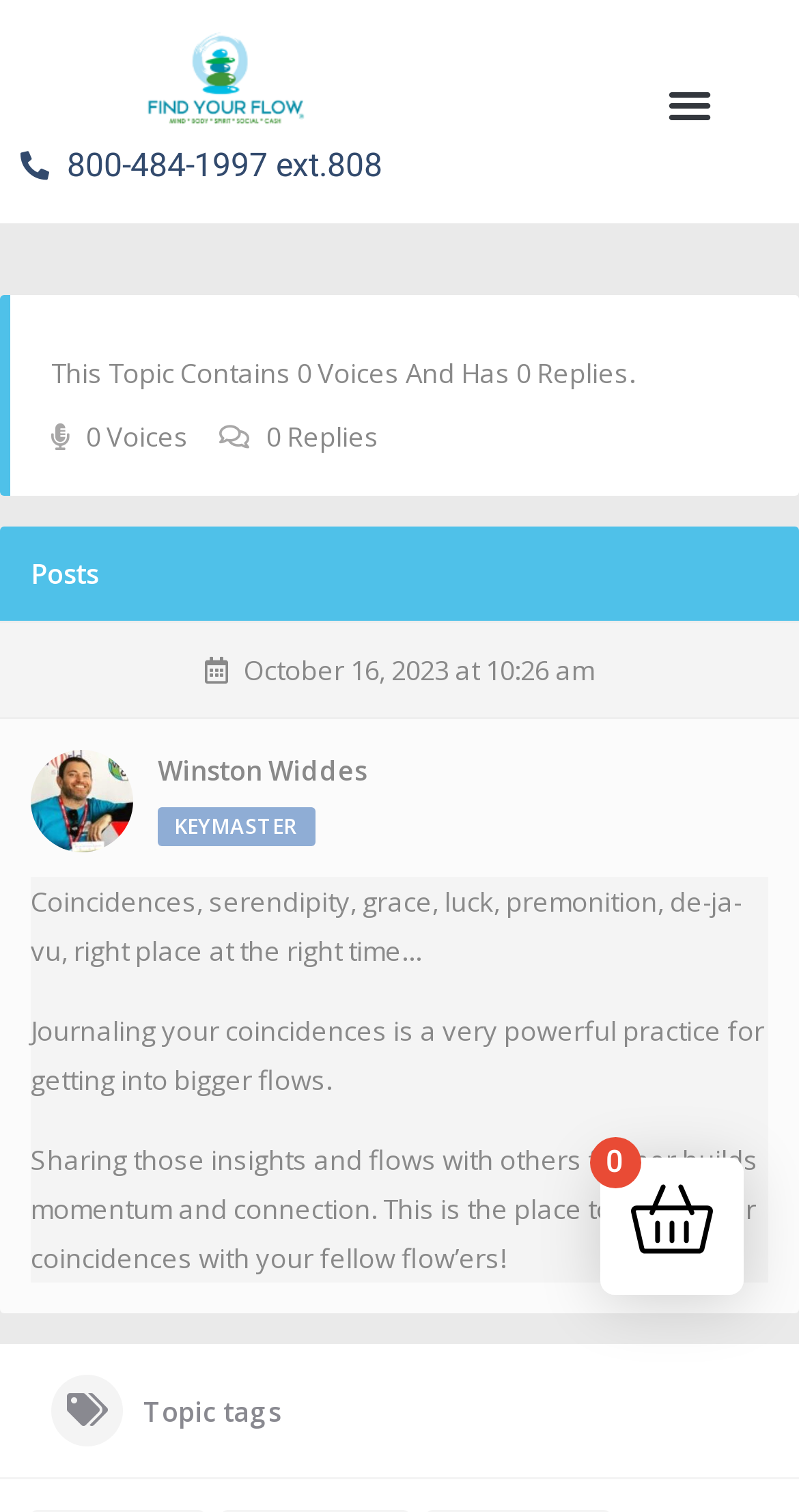How many voices are in the topic?
Give a comprehensive and detailed explanation for the question.

I found the number of voices by looking at the StaticText element with the content 'This Topic Contains 0 Voices And Has 0 Replies.' located at [0.064, 0.235, 0.795, 0.259]